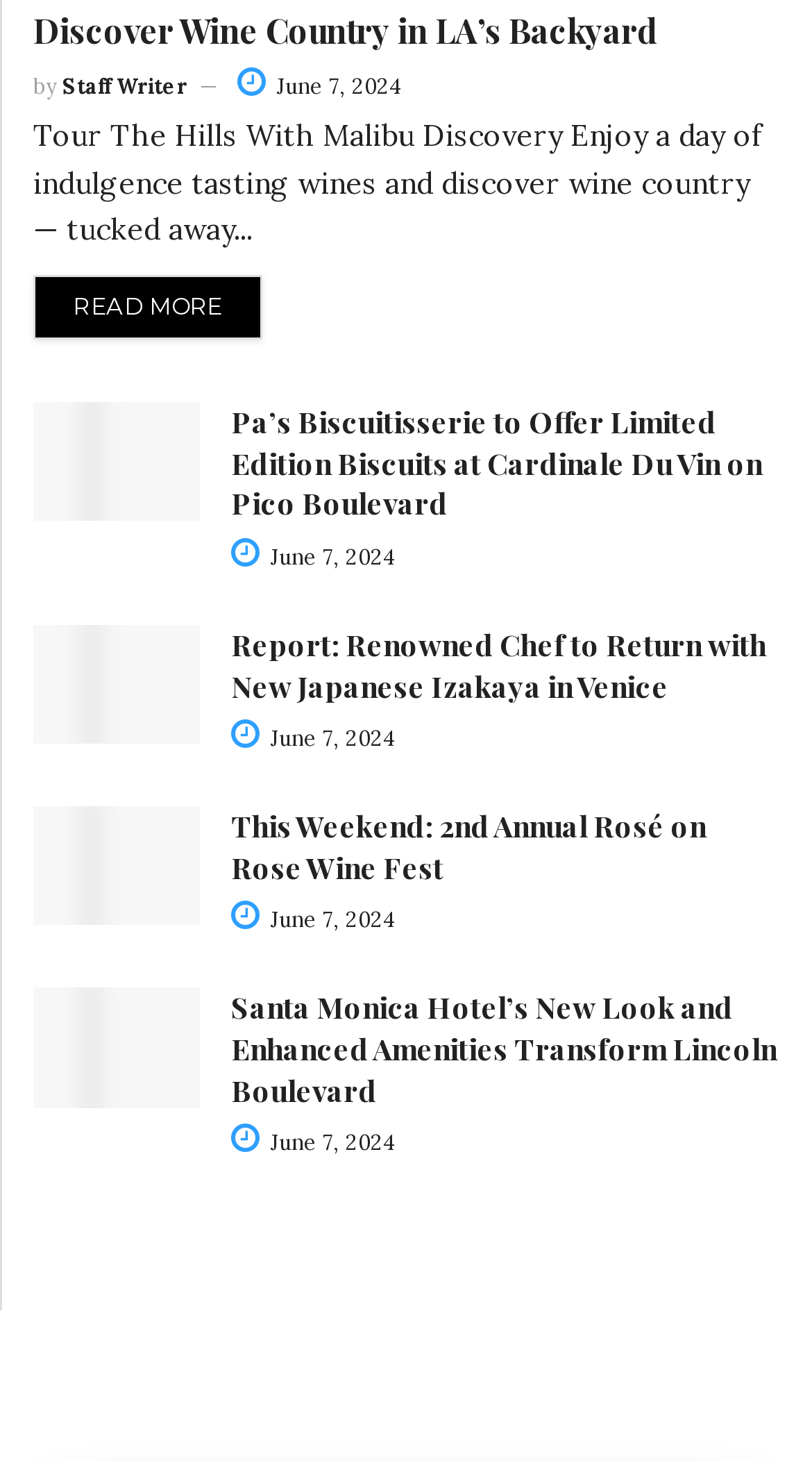Locate the bounding box coordinates of the element you need to click to accomplish the task described by this instruction: "Get details about the 2nd annual Rosé on Rose Wine Fest".

[0.041, 0.552, 0.246, 0.634]